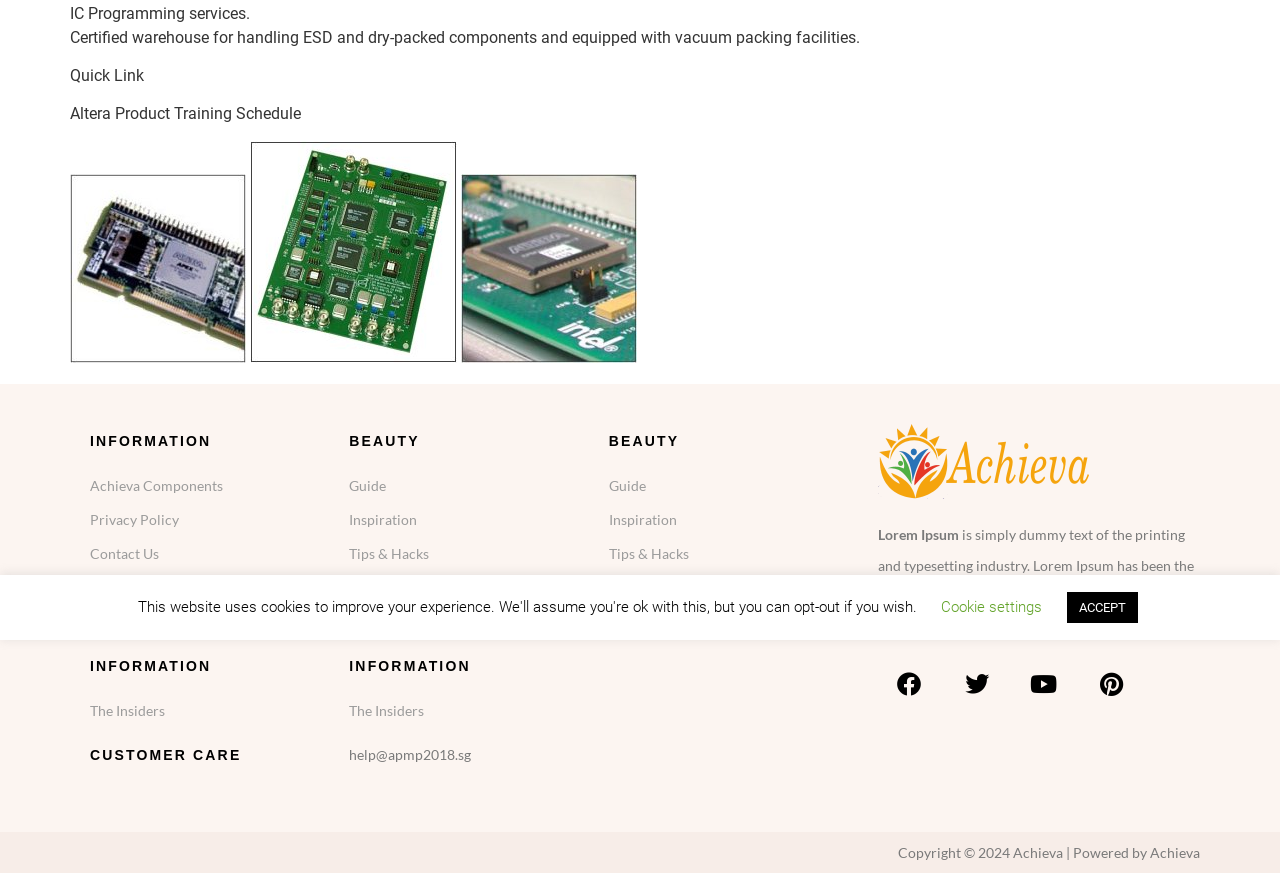Identify the bounding box for the UI element described as: "Tips & Hacks". Ensure the coordinates are four float numbers between 0 and 1, formatted as [left, top, right, bottom].

[0.273, 0.615, 0.46, 0.654]